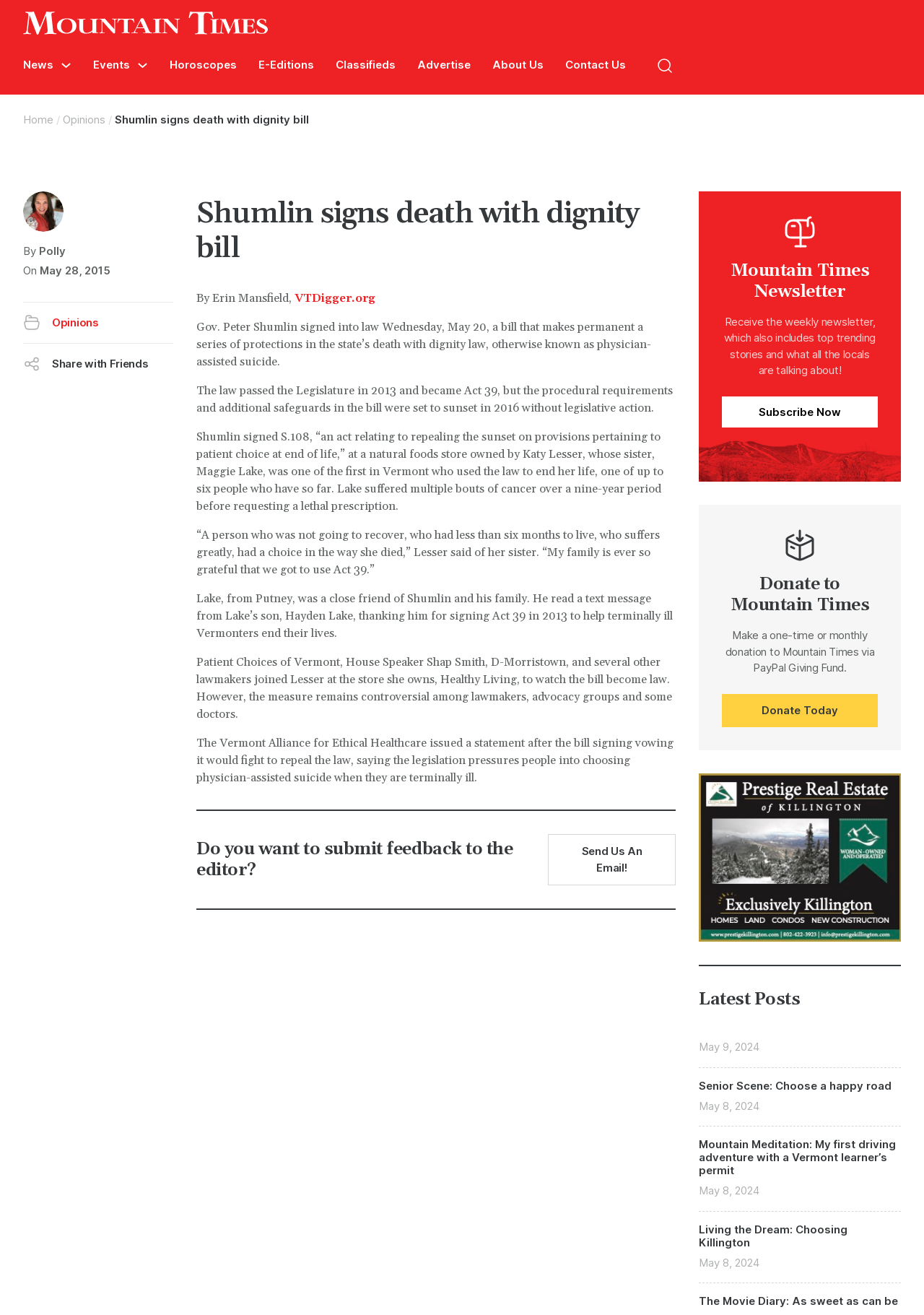Given the element description, predict the bounding box coordinates in the format (top-left x, top-left y, bottom-right x, bottom-right y). Make sure all values are between 0 and 1. Here is the element description: Share with Friends

[0.025, 0.261, 0.188, 0.292]